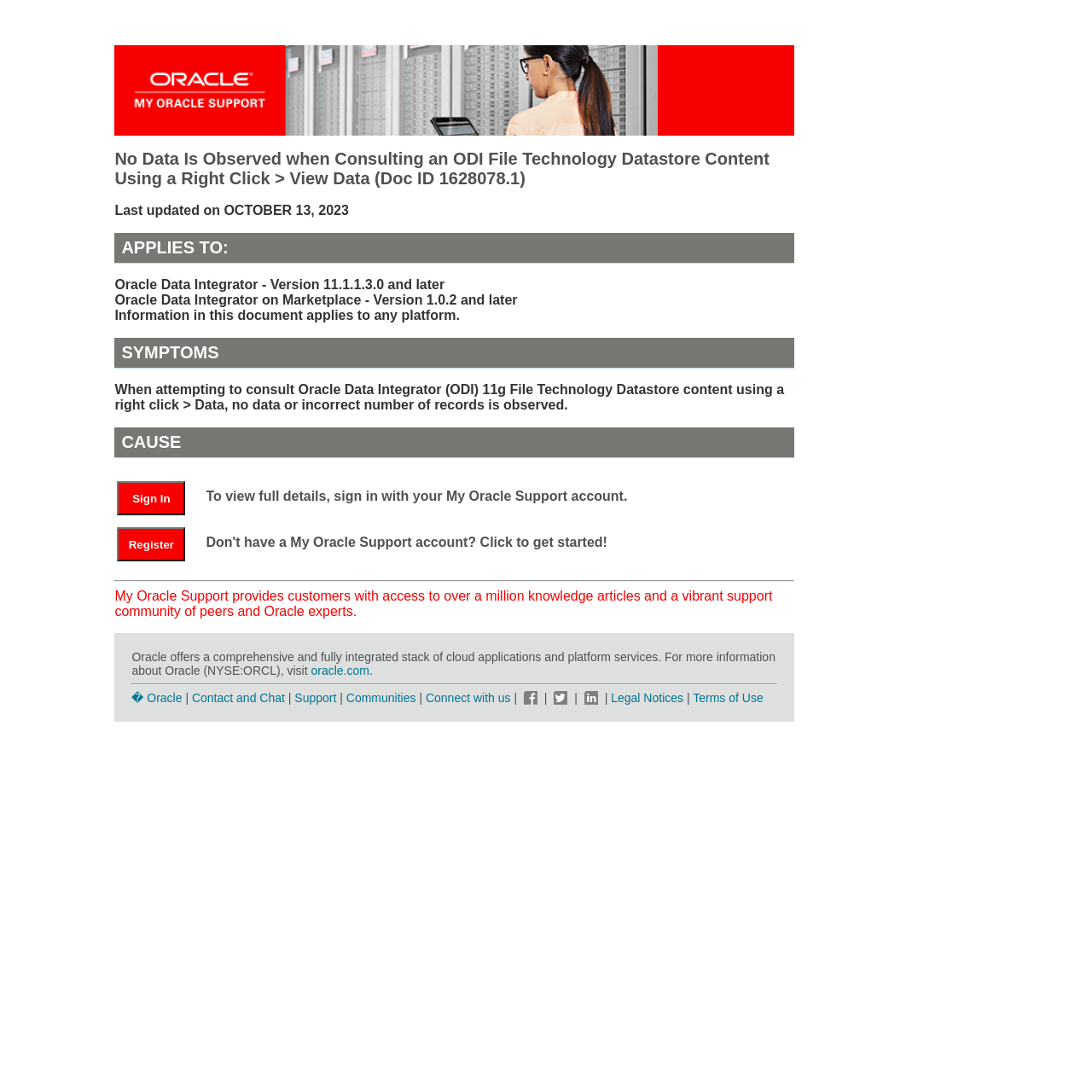Identify the main title of the webpage and generate its text content.

No Data Is Observed when Consulting an ODI File Technology Datastore Content Using a Right Click > View Data (Doc ID 1628078.1)